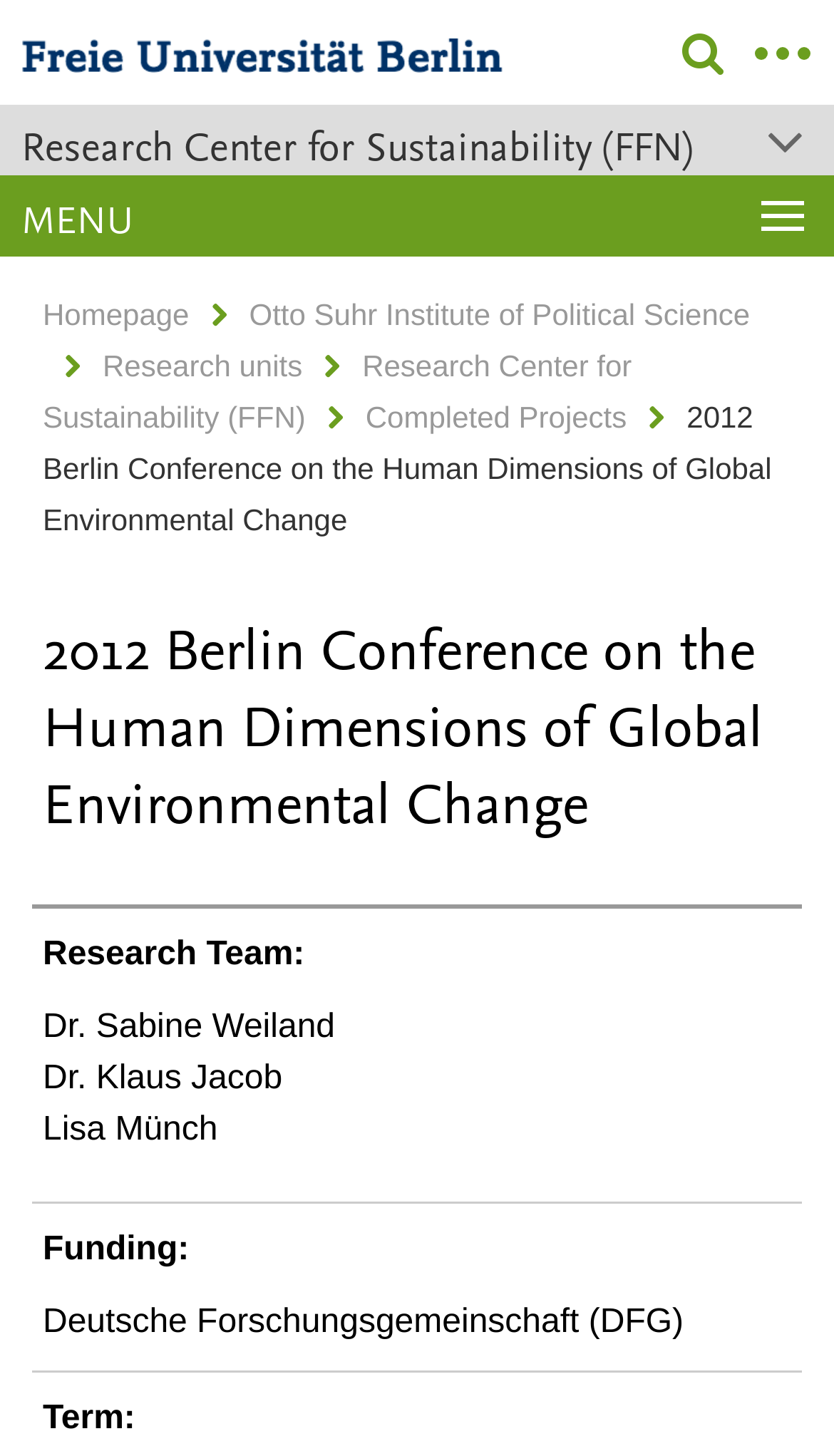How many links are available in the menu?
Can you provide a detailed and comprehensive answer to the question?

I counted the number of links available in the menu, which includes 'Homepage', 'Otto Suhr Institute of Political Science', 'Research units', 'Research Center for Sustainability (FFN)', and 'Completed Projects'.